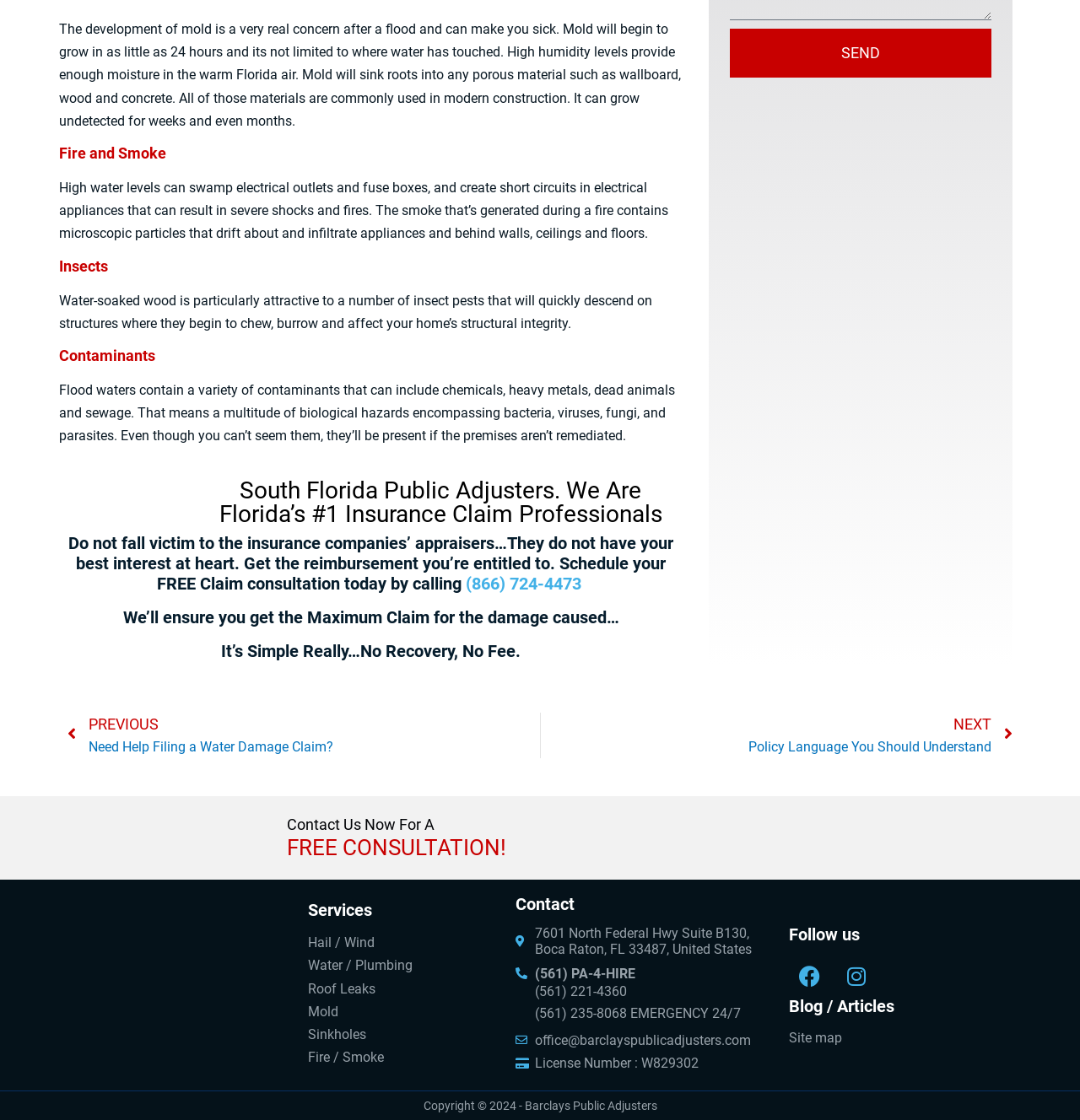Based on the provided description, "Roof Leaks", find the bounding box of the corresponding UI element in the screenshot.

[0.285, 0.872, 0.462, 0.893]